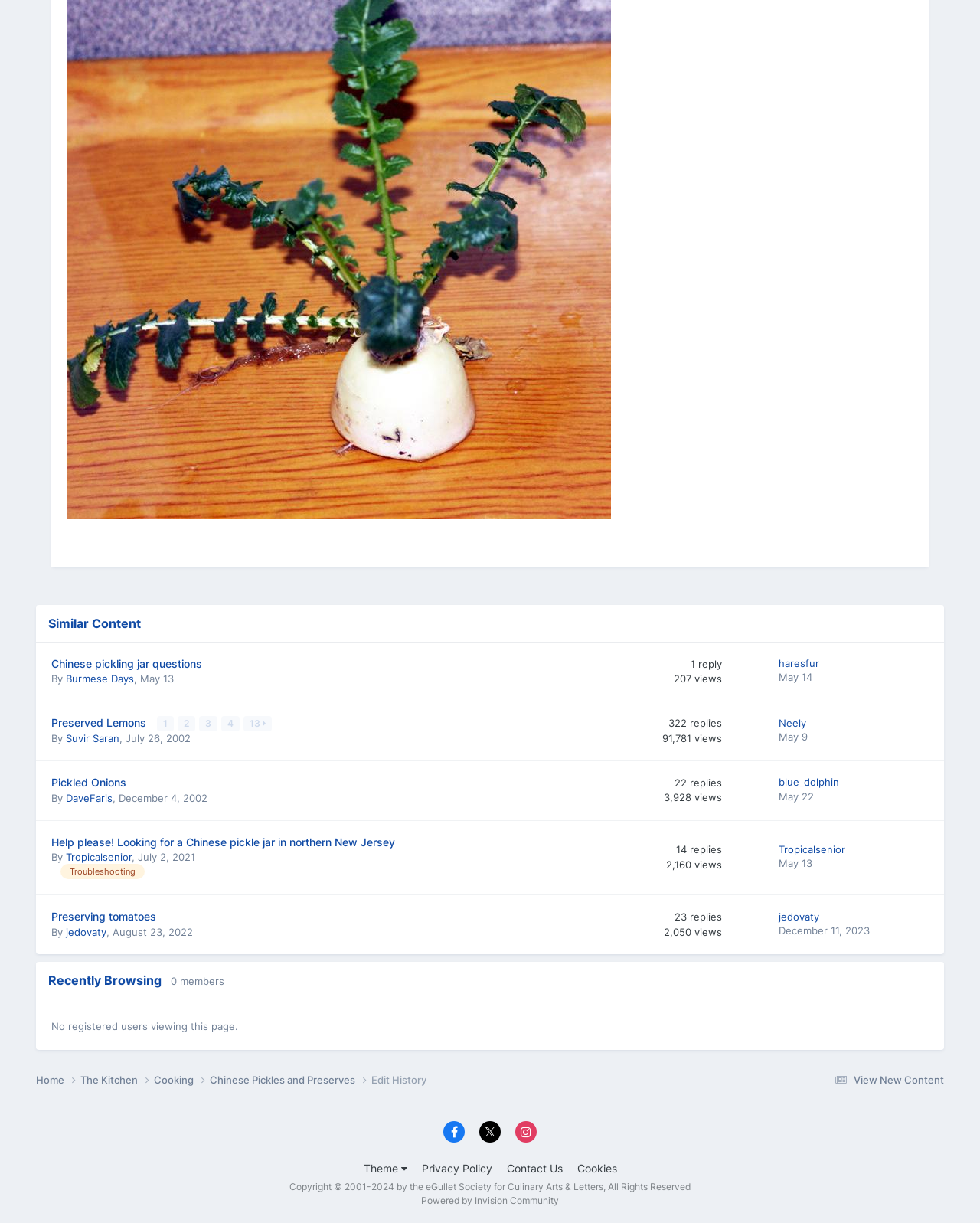Find the bounding box of the UI element described as: "title="Go to Neely's profile"". The bounding box coordinates should be given as four float values between 0 and 1, i.e., [left, top, right, bottom].

[0.755, 0.585, 0.787, 0.61]